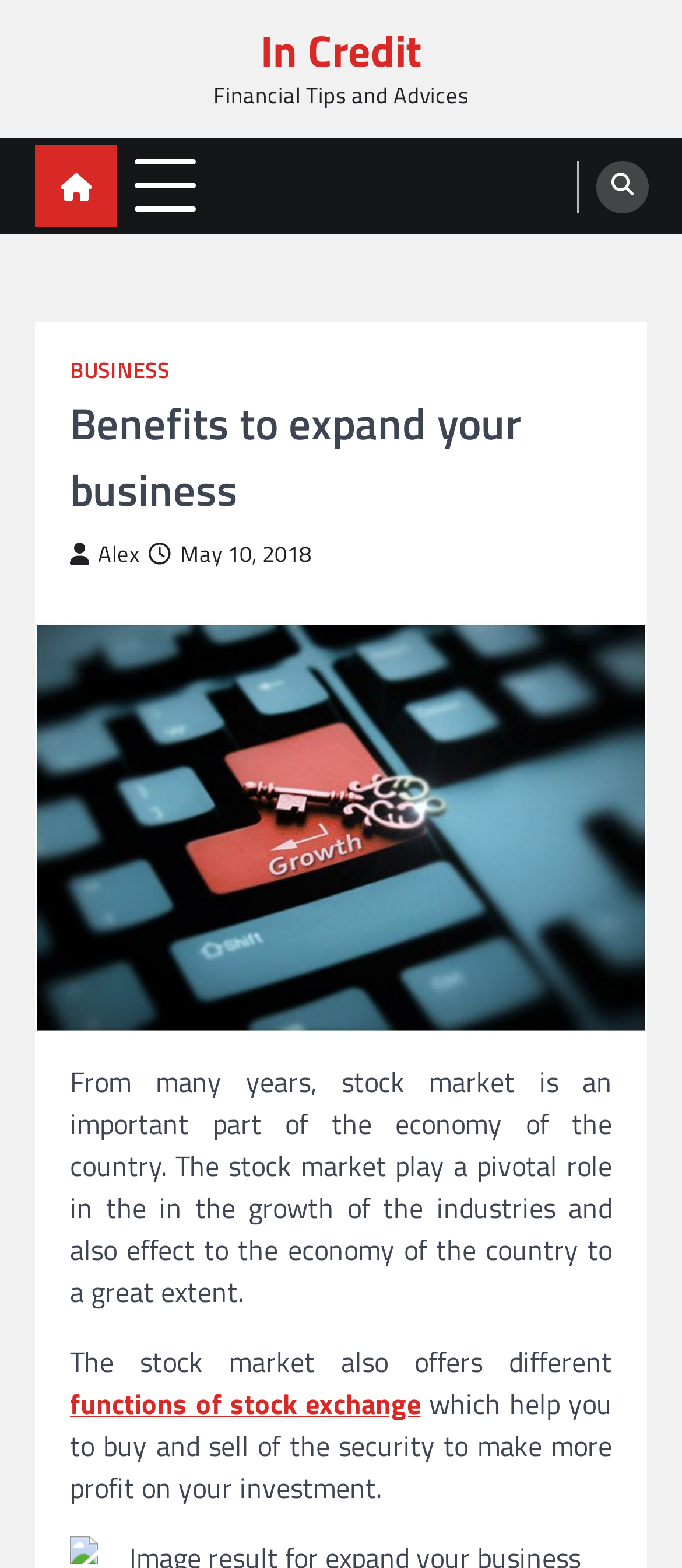Answer with a single word or phrase: 
What is the main topic of the article?

Benefits to expand business